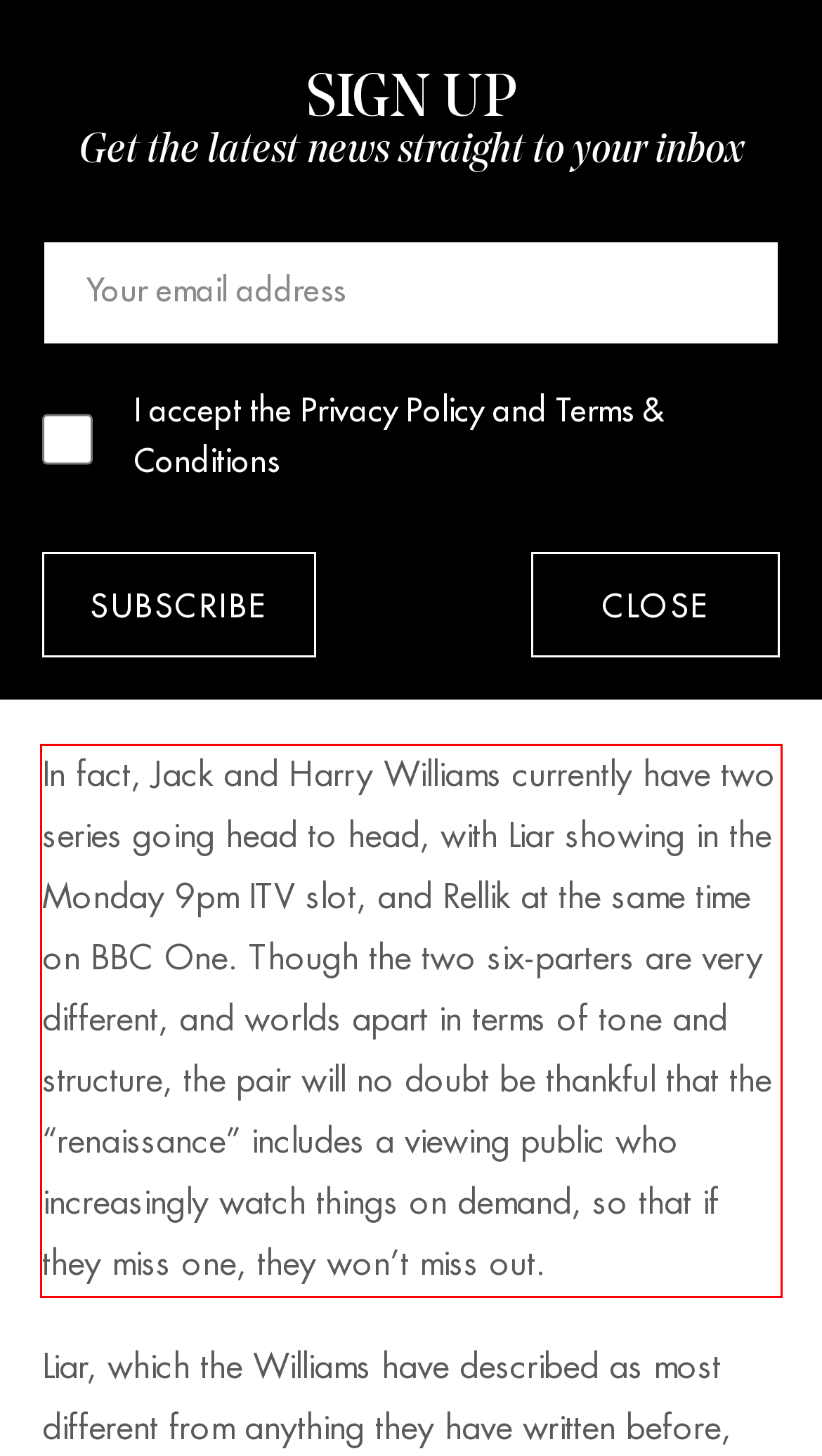Look at the screenshot of the webpage, locate the red rectangle bounding box, and generate the text content that it contains.

In fact, Jack and Harry Williams currently have two series going head to head, with Liar showing in the Monday 9pm ITV slot, and Rellik at the same time on BBC One. Though the two six-parters are very different, and worlds apart in terms of tone and structure, the pair will no doubt be thankful that the “renaissance” includes a viewing public who increasingly watch things on demand, so that if they miss one, they won’t miss out.